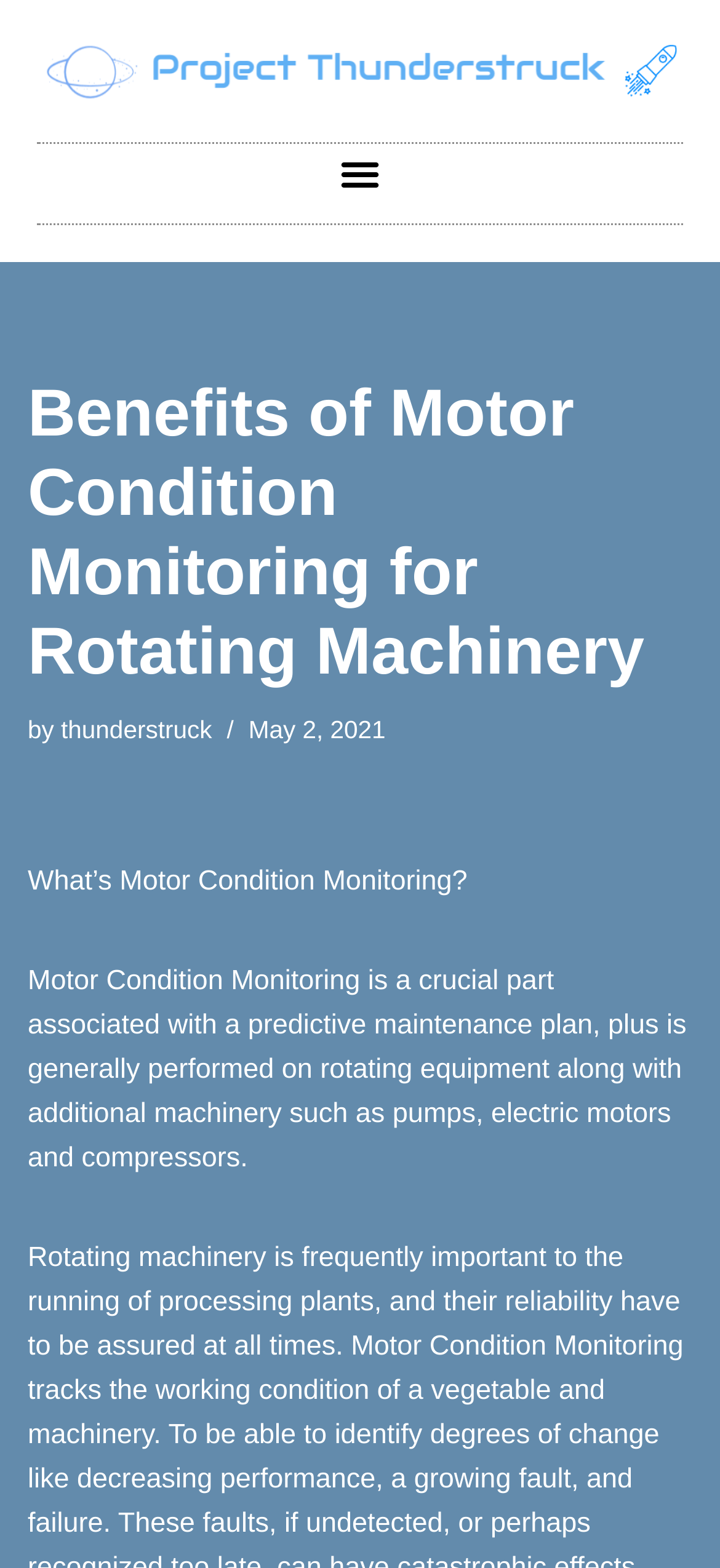What type of equipment is Motor Condition Monitoring performed on?
Based on the image content, provide your answer in one word or a short phrase.

rotating equipment